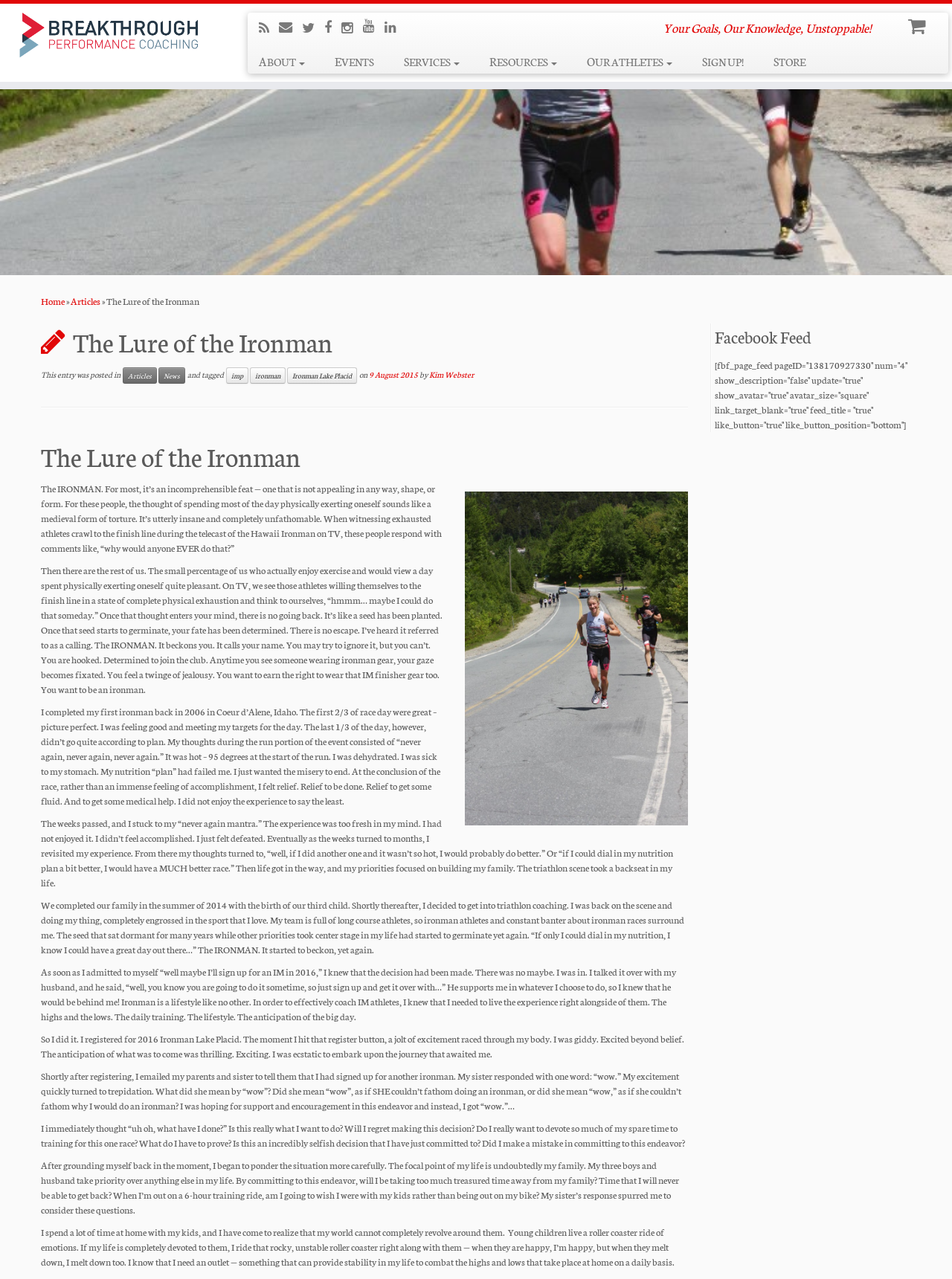What is the text of the main heading?
Provide a one-word or short-phrase answer based on the image.

Your Goals, Our Knowledge, Unstoppable!